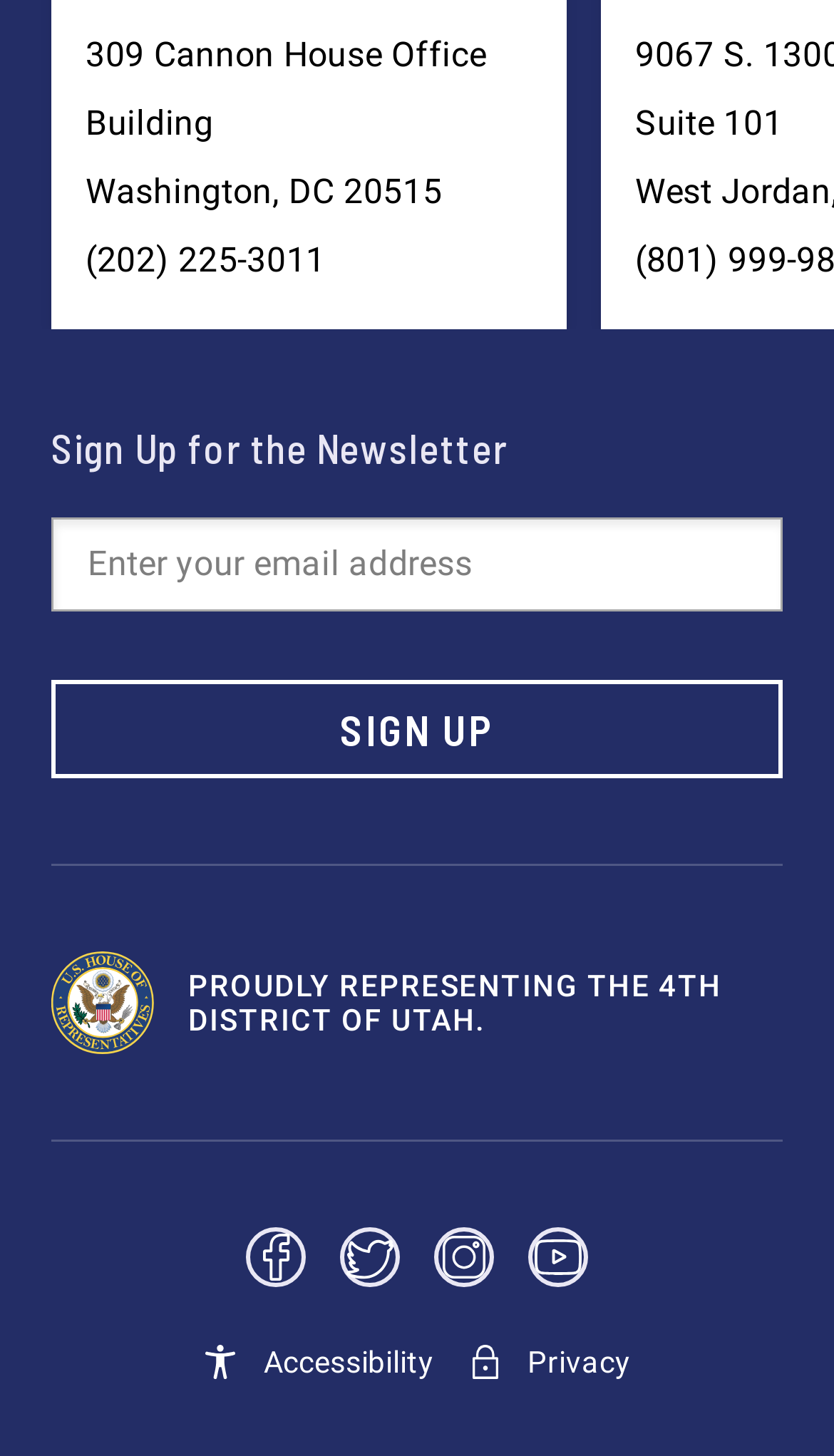Determine the bounding box coordinates of the section to be clicked to follow the instruction: "View Accessibility". The coordinates should be given as four float numbers between 0 and 1, formatted as [left, top, right, bottom].

[0.244, 0.918, 0.52, 0.953]